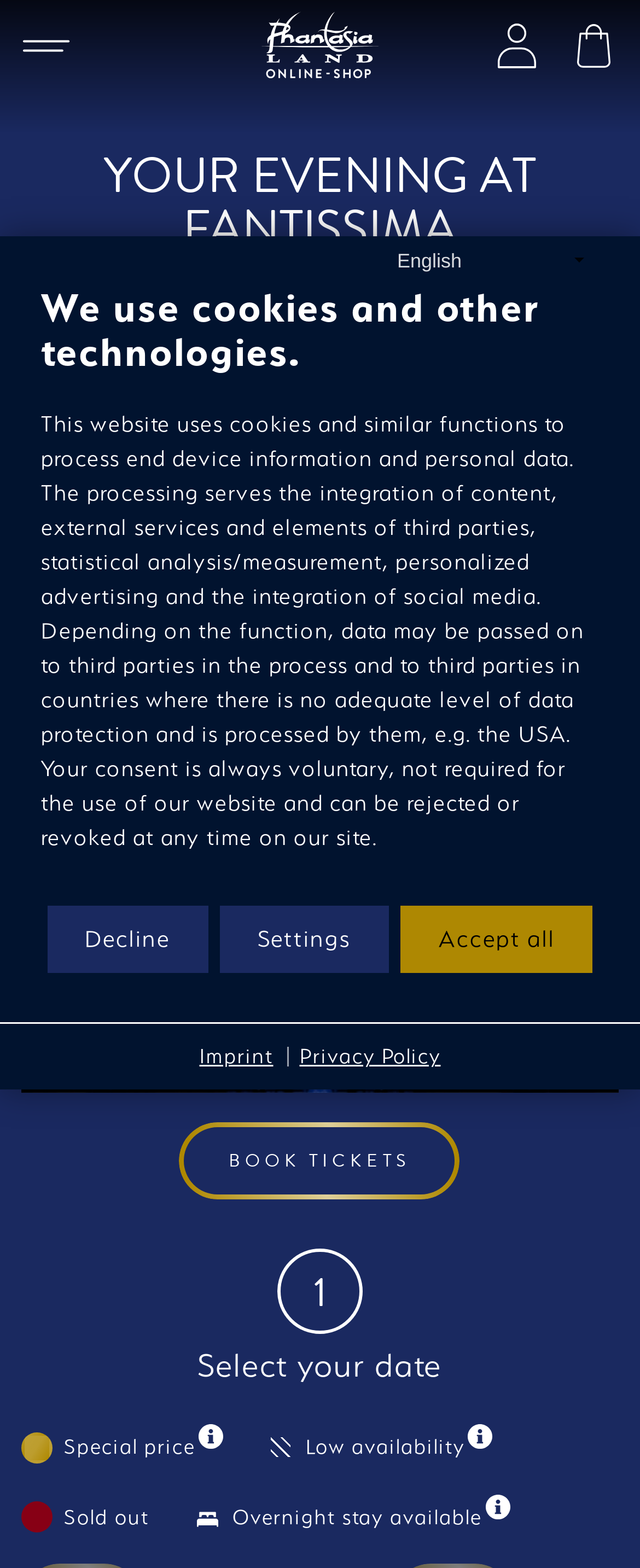Based on the image, give a detailed response to the question: What is the name of the dinner show?

The name of the dinner show can be found in the title of the webpage, which is 'Dinner show Fantissima | Phantasialand'. This title is likely to be the main heading of the webpage, and 'Fantissima' is the specific name of the dinner show.